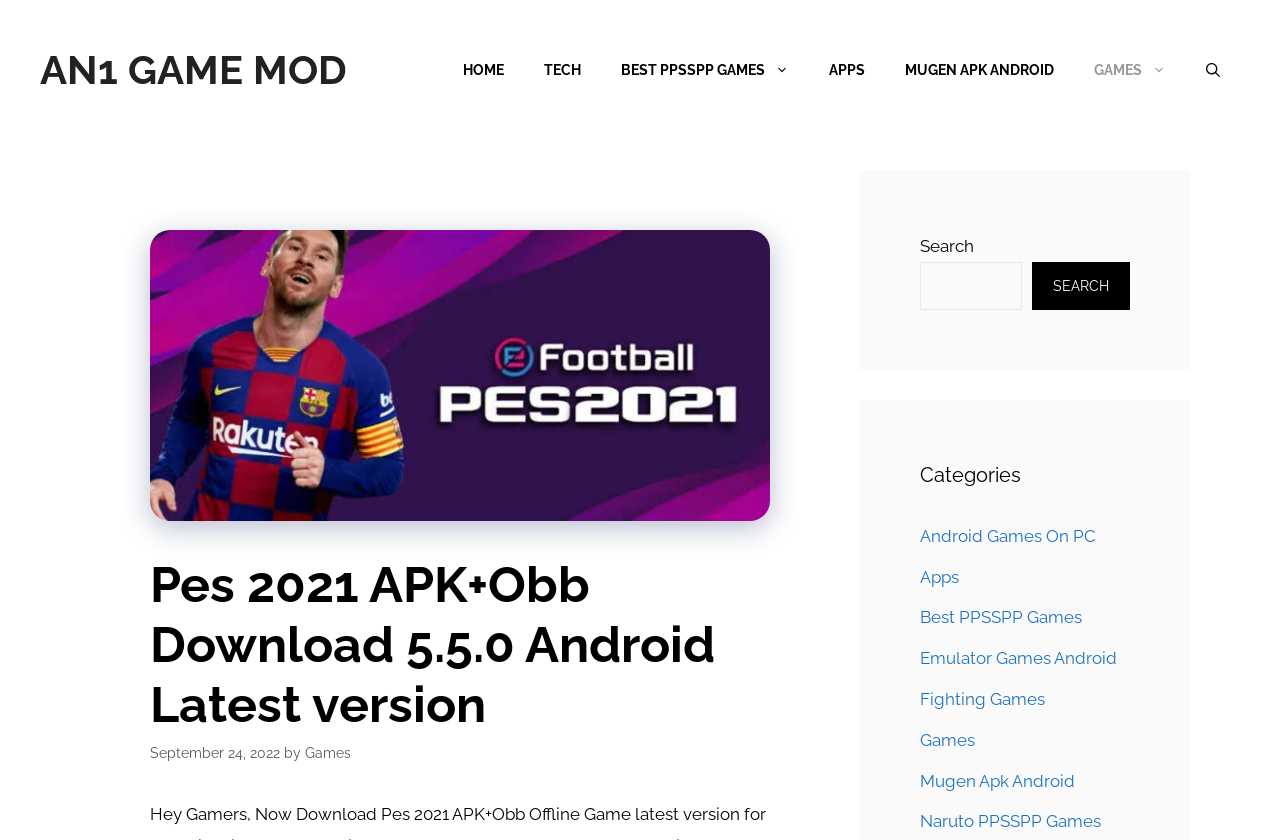Provide an in-depth caption for the contents of the webpage.

The webpage is about downloading PES 2021 APK+Obb Offline Game for Android. At the top, there is a banner with a link to "AN1 GAME MOD" on the left side. Below the banner, there is a primary navigation menu with links to "HOME", "TECH", "BEST PPSSPP GAMES", "APPS", "MUGEN APK ANDROID", and "GAMES". On the right side of the navigation menu, there is a search bar with a button.

Below the navigation menu, there is a header section with a heading that reads "Pes 2021 APK+Obb Download 5.5.0 Android Latest version". Next to the heading, there is a time stamp that indicates the post was published on September 24, 2022, and it is attributed to "Games".

On the right side of the page, there is a complementary section with a search box and a button. Below the search box, there are several categories listed, including "Android Games On PC", "Apps", "Best PPSSPP Games", "Emulator Games Android", "Fighting Games", "Games", "Mugen Apk Android", and "Naruto PPSSPP Games".